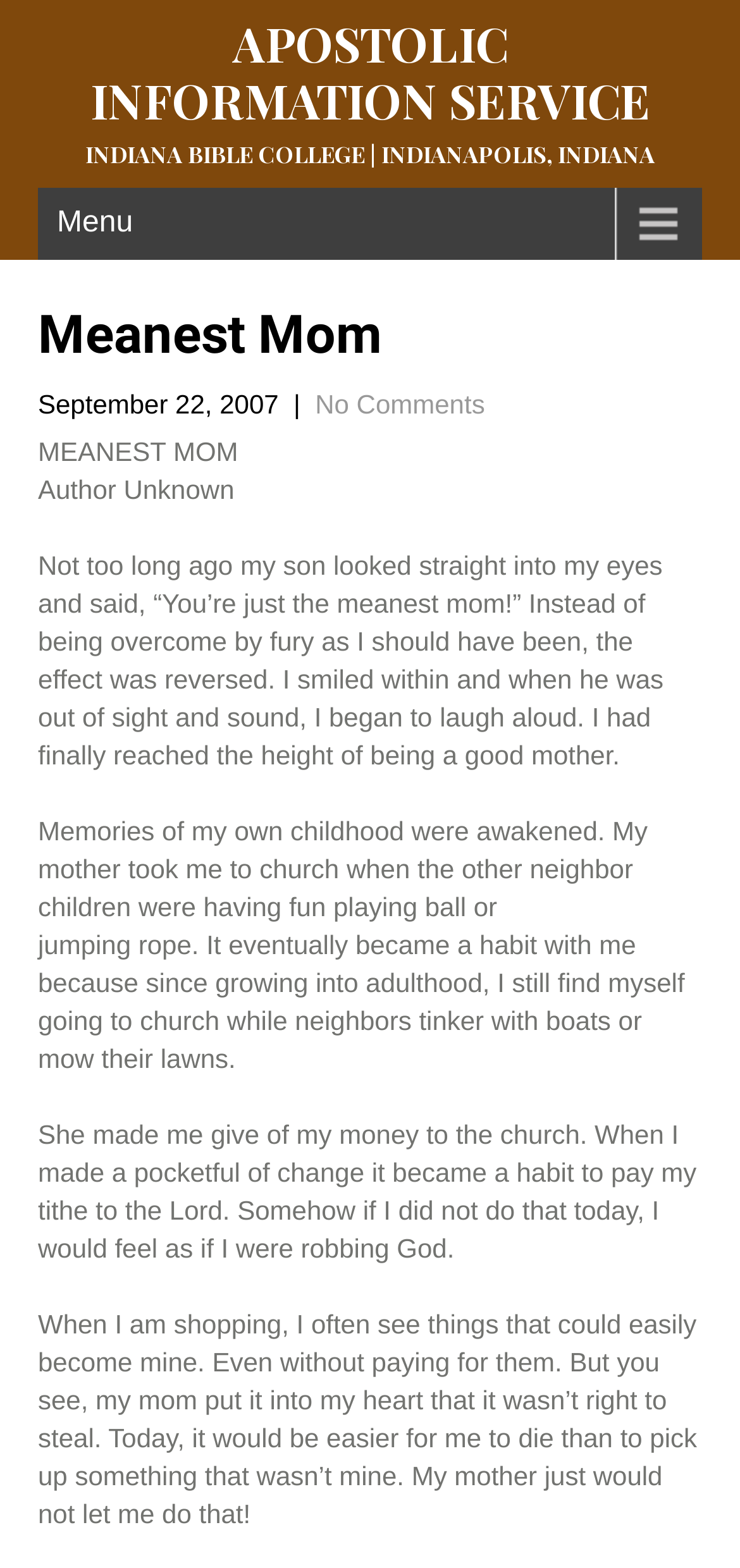Offer a meticulous caption that includes all visible features of the webpage.

This webpage is about a personal anecdote titled "Meanest Mom" by an unknown author. At the top, there is a header section that spans the entire width of the page, containing a link to "APOSTOLIC INFORMATION SERVICE INDIANA BIBLE COLLEGE | INDIANAPOLIS, INDIANA" and a button labeled "Menu". Below the header, there is a heading that reads "Meanest Mom" and a date "September 22, 2007" followed by a separator and a link labeled "No Comments".

The main content of the page is a series of paragraphs that tell a story about the author's experience with their son, who called them the "meanest mom". The text describes the author's reaction to this statement and how it reminded them of their own childhood experiences with their mother. The story continues to unfold, sharing memories of the author's childhood, including going to church and learning to give to the church, as well as developing a strong sense of morality.

There are no images on the page, and the layout is primarily composed of text elements, with a clear hierarchy of headings and paragraphs. The text is organized in a single column that spans most of the page's width, with a consistent font size and style throughout.